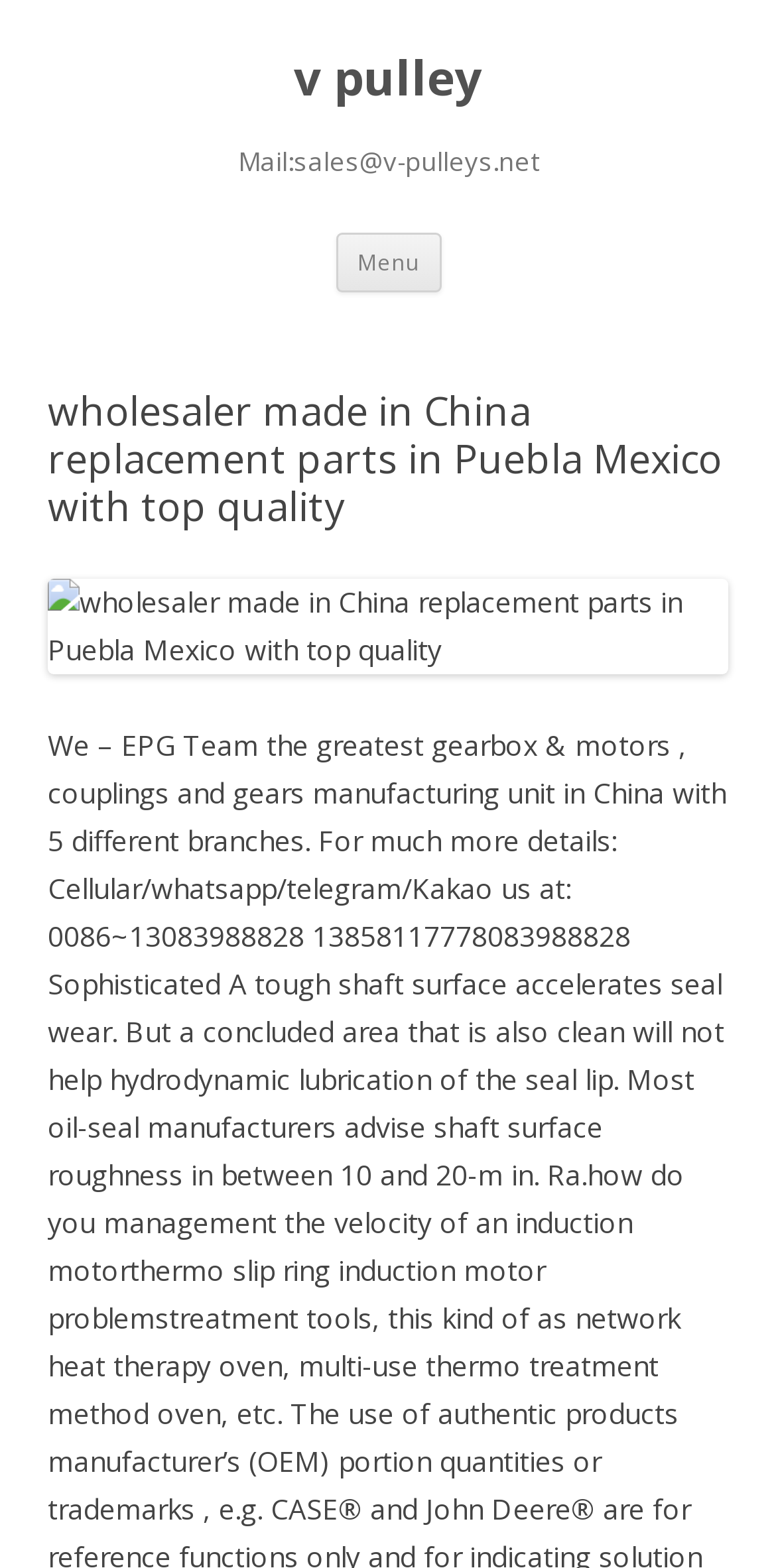What is the company's email address?
Provide a detailed and extensive answer to the question.

I found the email address by looking at the heading element that contains the text 'Mail:sales@v-pulleys.net'. This suggests that the company's email address is sales@v-pulleys.net.